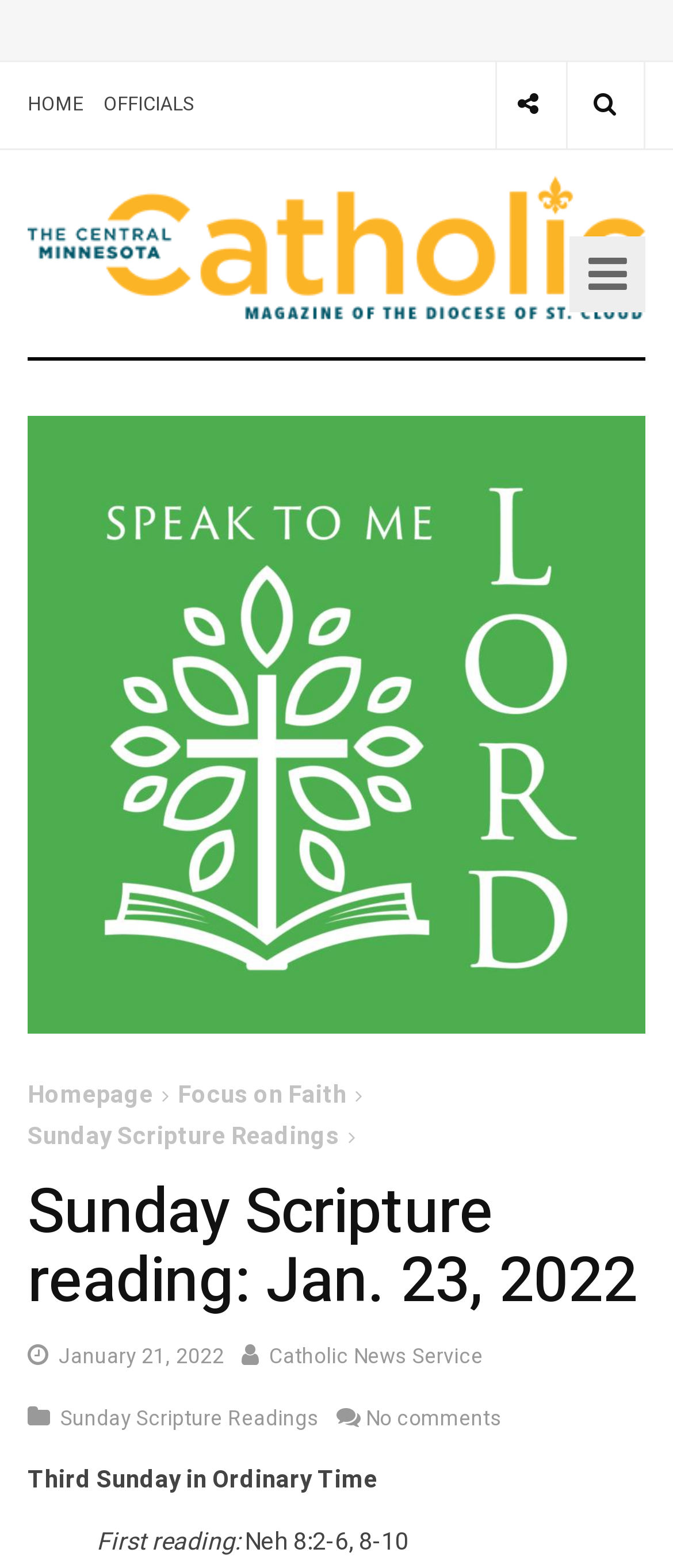Please answer the following question using a single word or phrase: 
What is the first reading for the Third Sunday in Ordinary Time?

Neh 8:2-6, 8-10